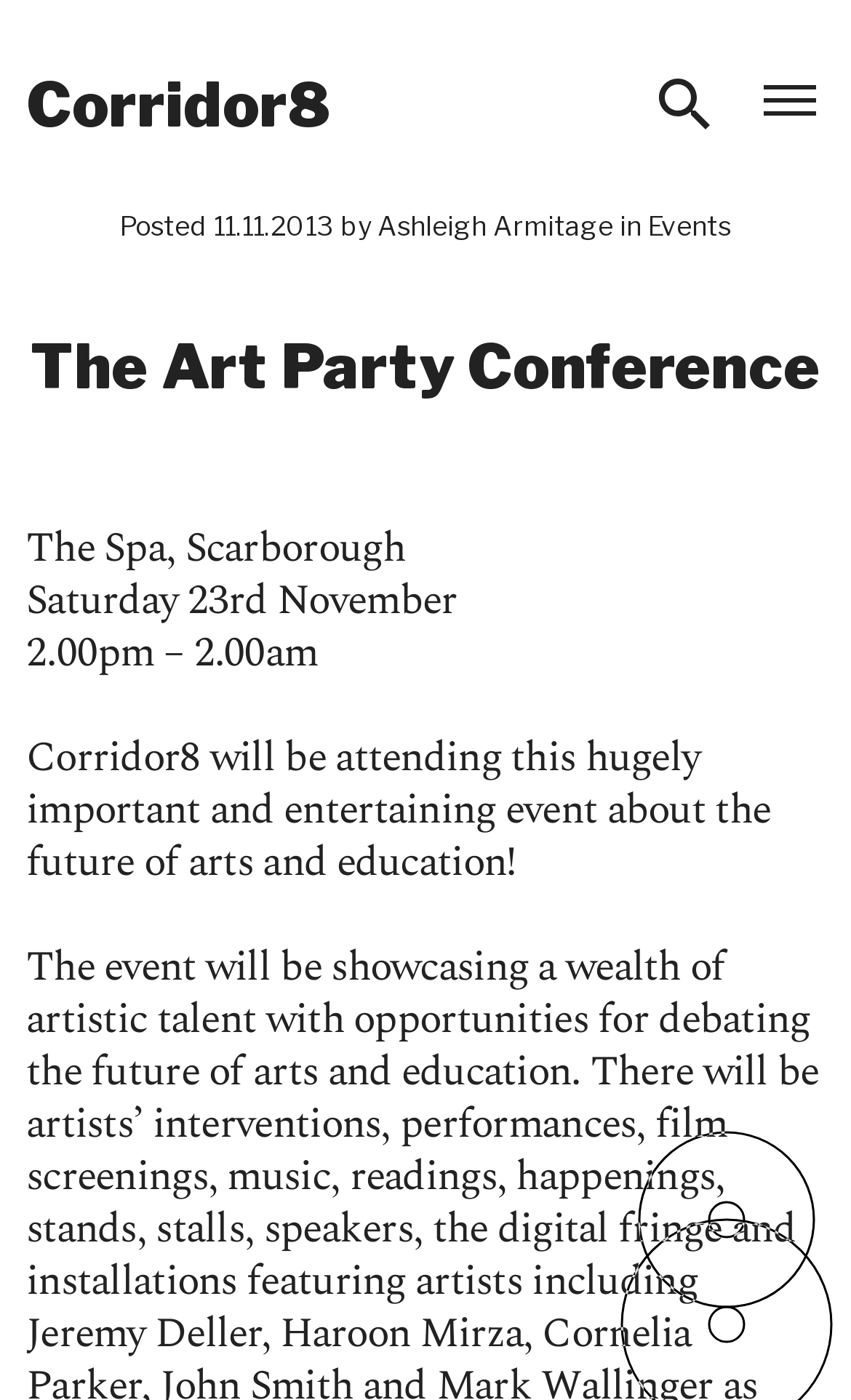Generate the title text from the webpage.

The Art Party Conference